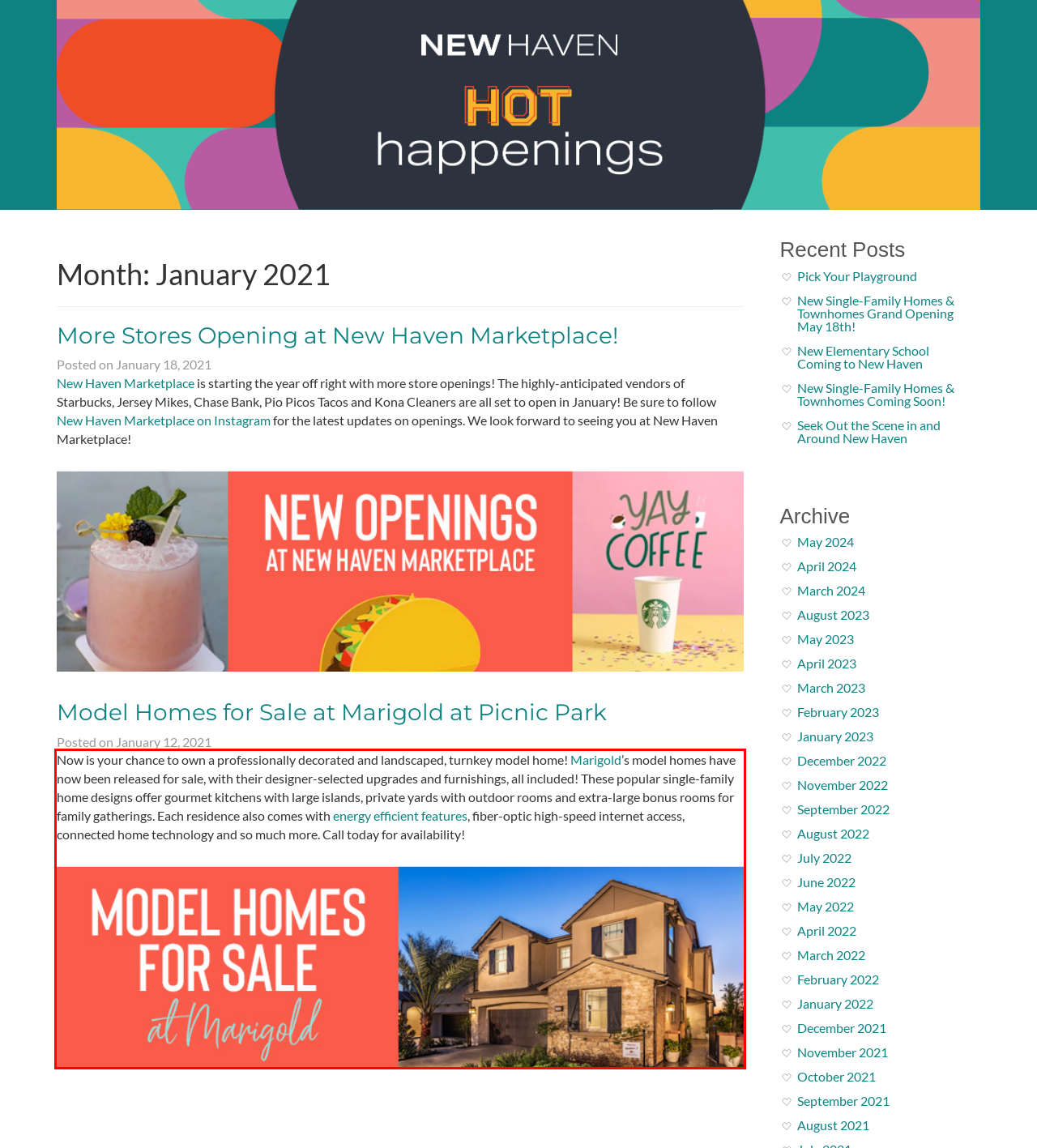Examine the webpage screenshot, find the red bounding box, and extract the text content within this marked area.

Now is your chance to own a professionally decorated and landscaped, turnkey model home! Marigold’s model homes have now been released for sale, with their designer-selected upgrades and furnishings, all included! These popular single-family home designs offer gourmet kitchens with large islands, private yards with outdoor rooms and extra-large bonus rooms for family gatherings. Each residence also comes with energy efficient features, fiber-optic high-speed internet access, connected home technology and so much more. Call today for availability!